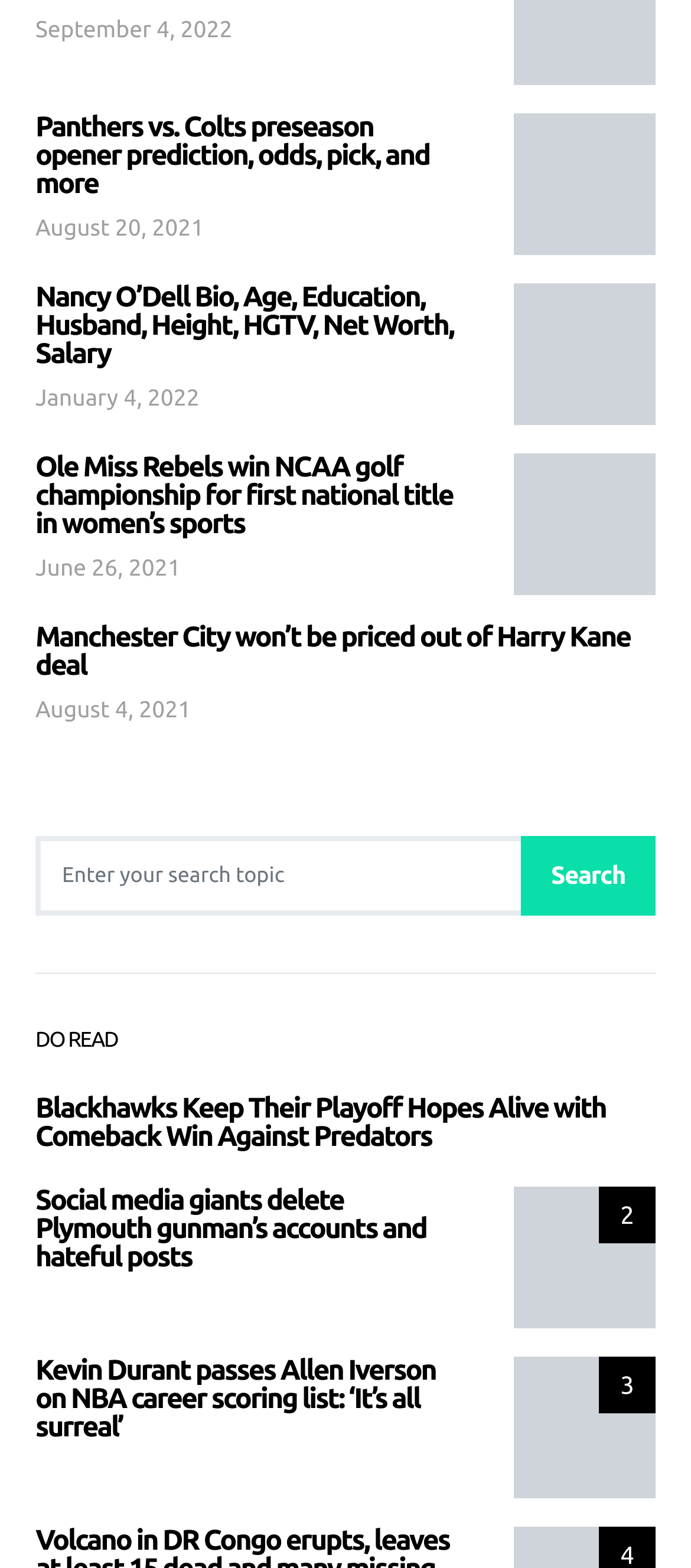Locate the UI element that matches the description Search in the webpage screenshot. Return the bounding box coordinates in the format (top-left x, top-left y, bottom-right x, bottom-right y), with values ranging from 0 to 1.

[0.754, 0.533, 0.949, 0.584]